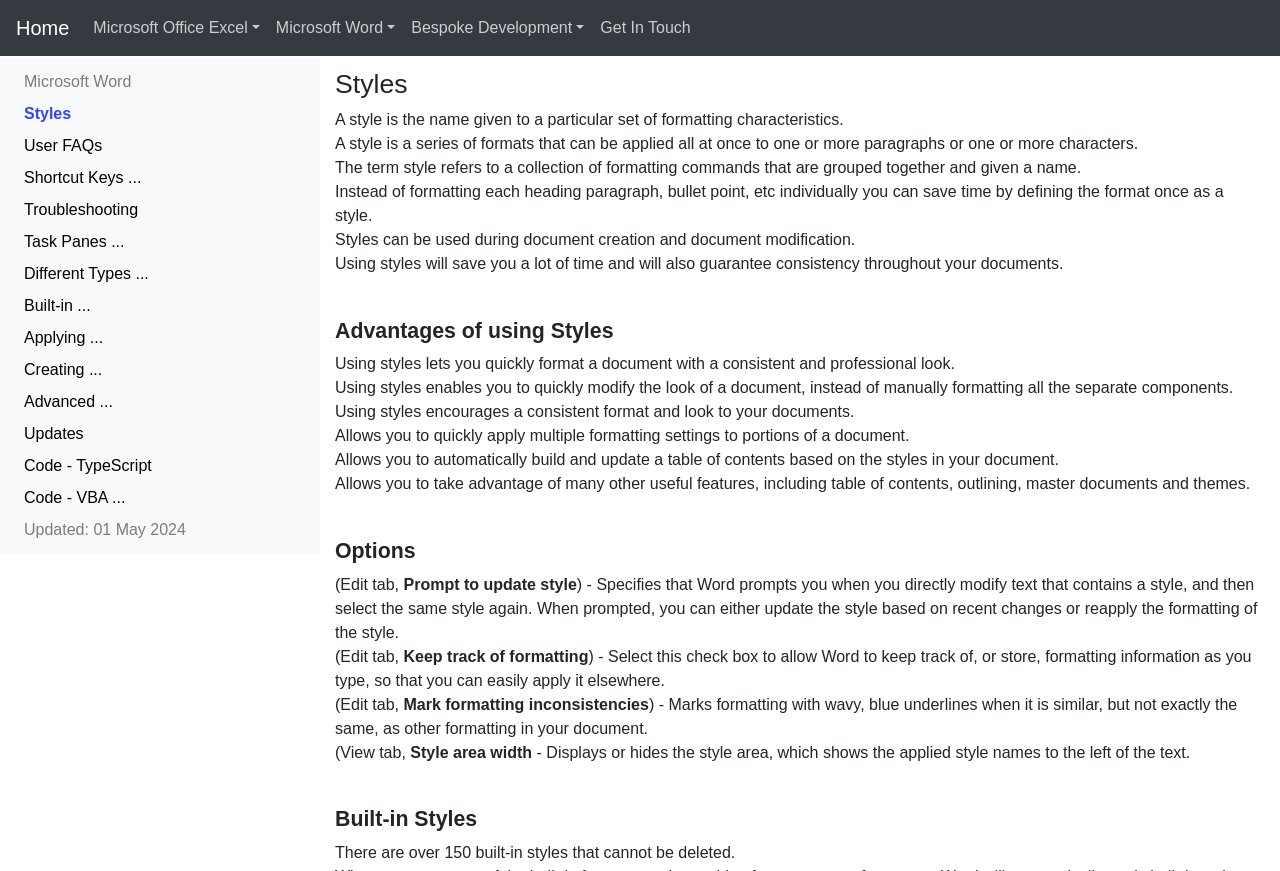Respond to the following question with a brief word or phrase:
What is the name of the website?

Word Reference